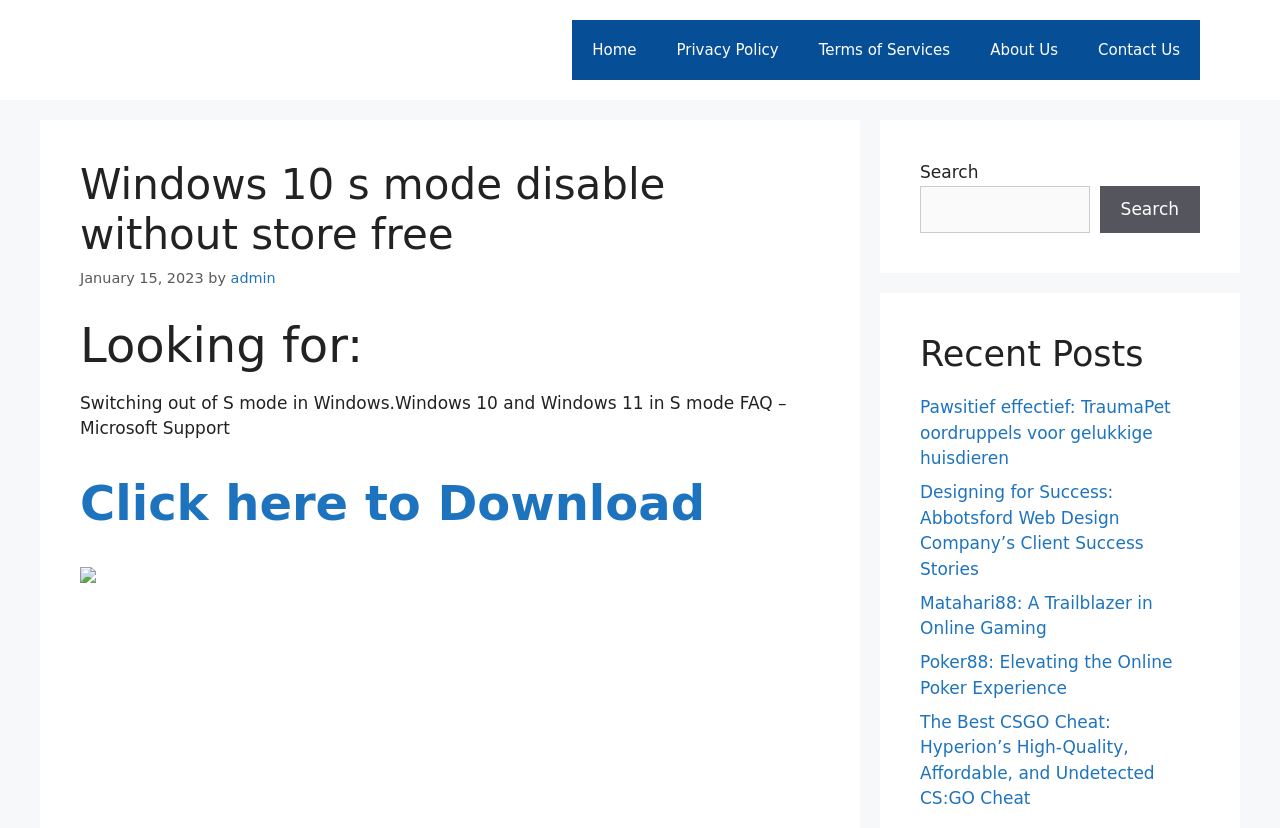Please identify the webpage's heading and generate its text content.

Windows 10 s mode disable without store free